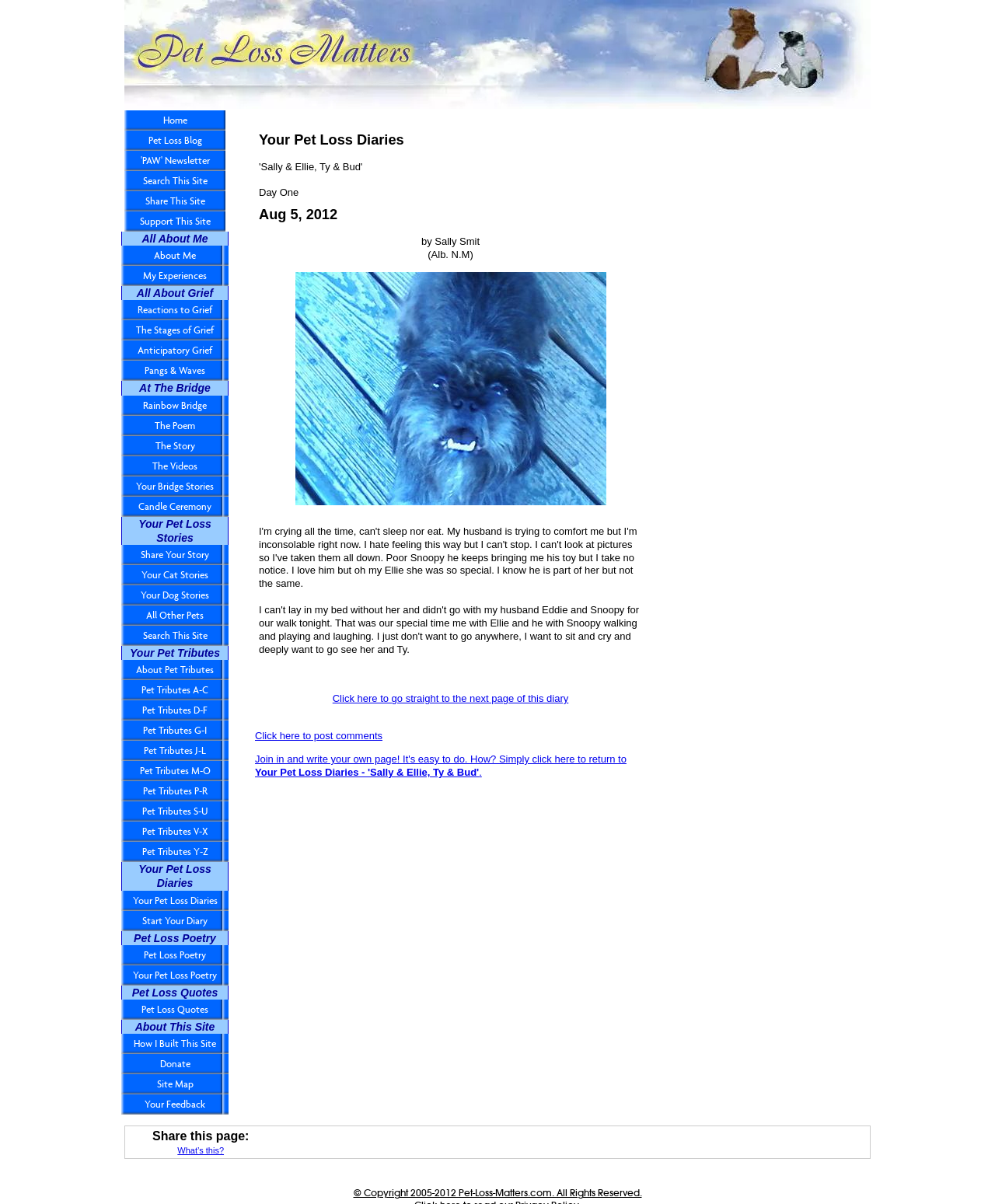Please determine the bounding box coordinates for the element that should be clicked to follow these instructions: "Share your pet loss story".

[0.122, 0.453, 0.23, 0.469]